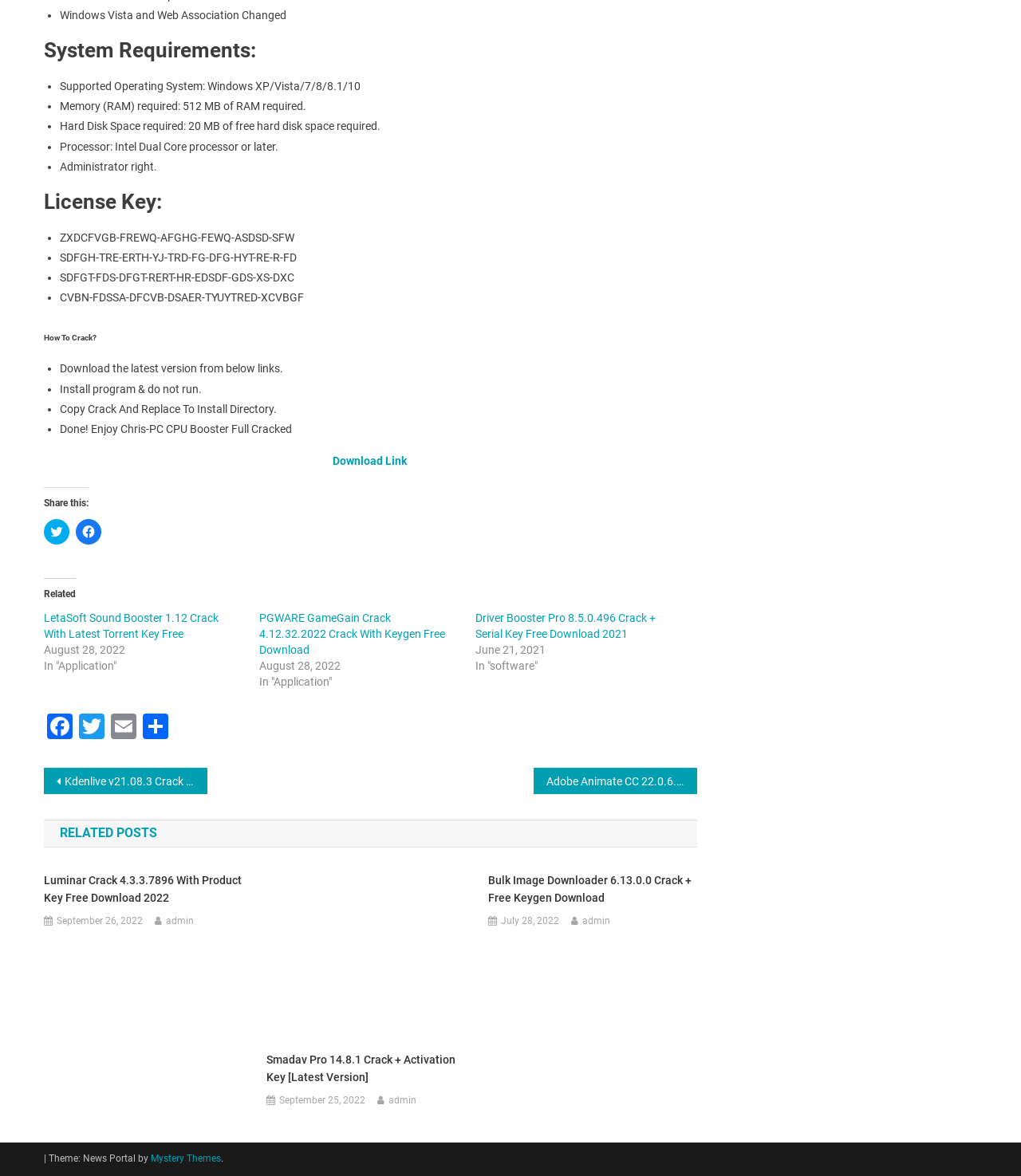Please locate the bounding box coordinates for the element that should be clicked to achieve the following instruction: "View related post". Ensure the coordinates are given as four float numbers between 0 and 1, i.e., [left, top, right, bottom].

[0.043, 0.52, 0.214, 0.545]